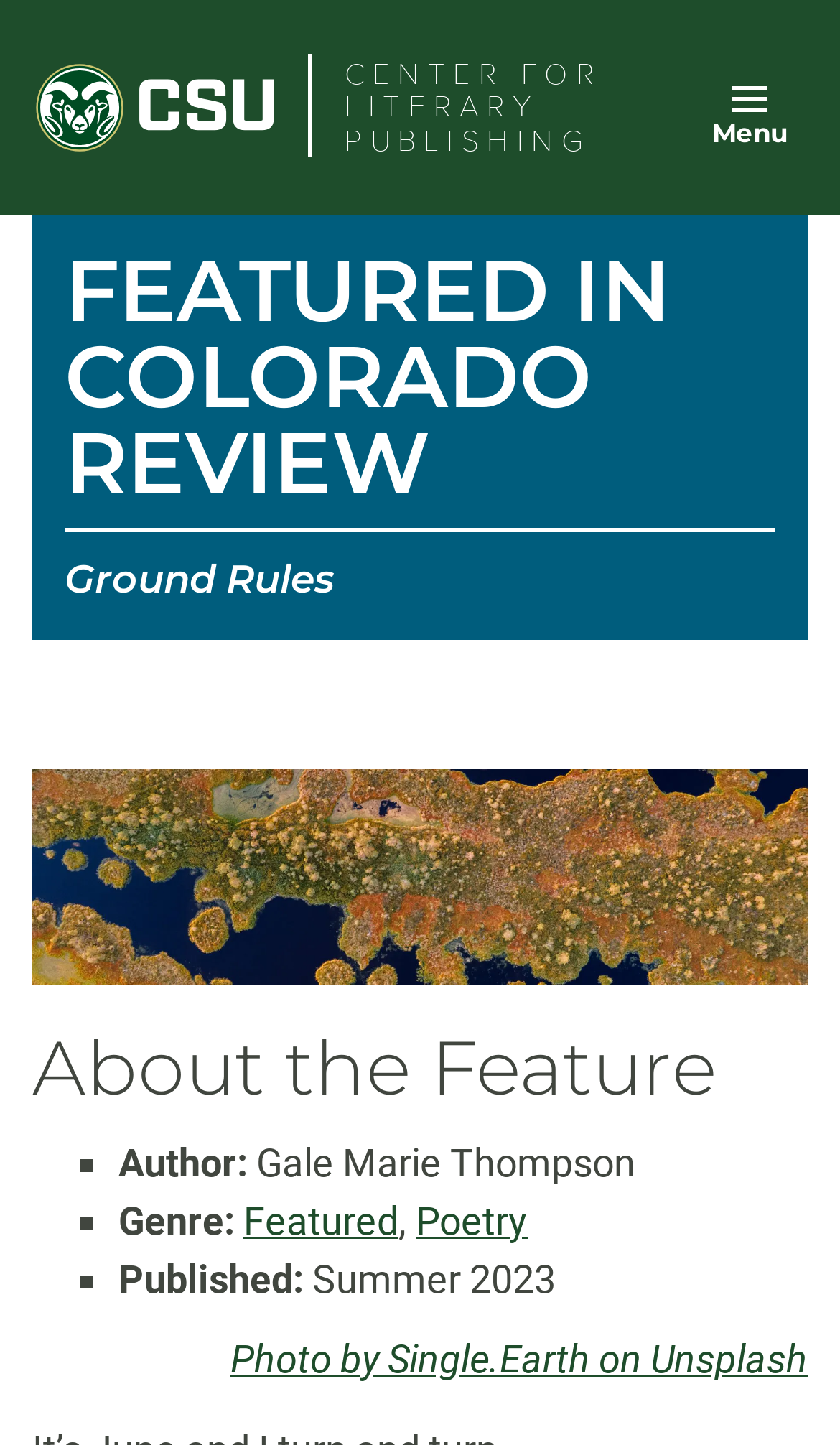Answer the question below with a single word or a brief phrase: 
What is the name of the university associated with the Center for Literary Publishing?

Colorado State University